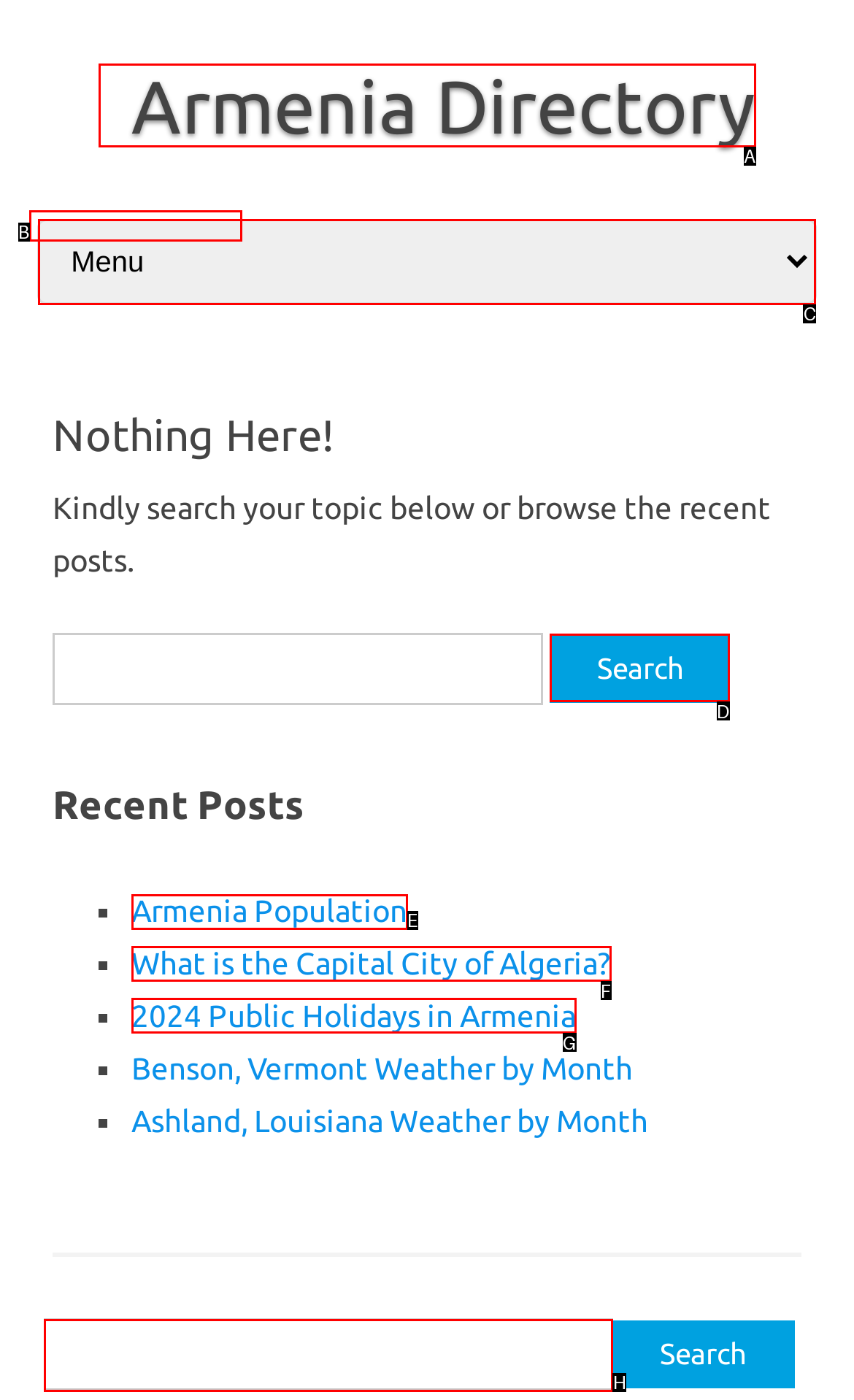Select the letter that aligns with the description: Armenia Population. Answer with the letter of the selected option directly.

E